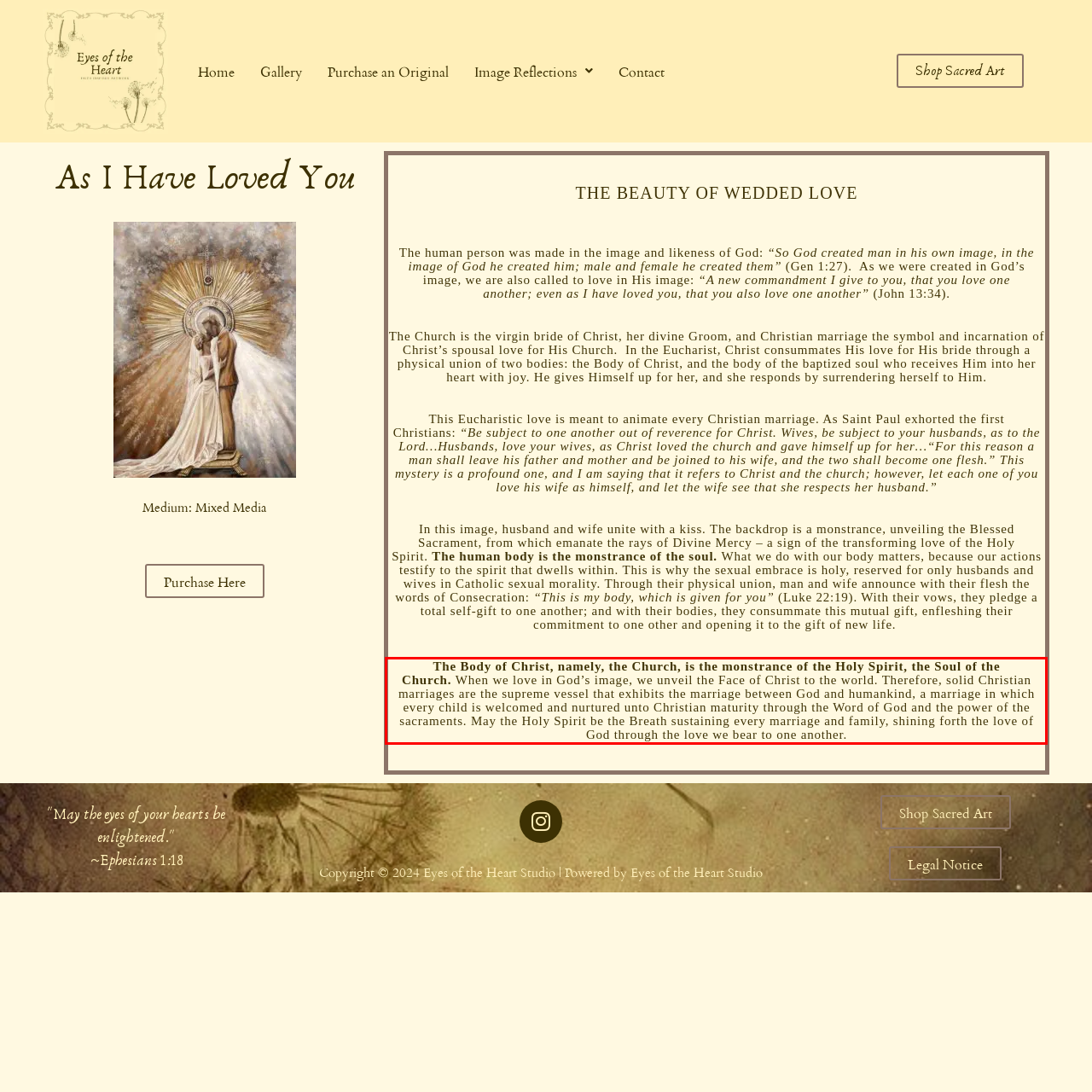You are provided with a screenshot of a webpage featuring a red rectangle bounding box. Extract the text content within this red bounding box using OCR.

The Body of Christ, namely, the Church, is the monstrance of the Holy Spirit, the Soul of the Church. When we love in God’s image, we unveil the Face of Christ to the world. Therefore, solid Christian marriages are the supreme vessel that exhibits the marriage between God and humankind, a marriage in which every child is welcomed and nurtured unto Christian maturity through the Word of God and the power of the sacraments. May the Holy Spirit be the Breath sustaining every marriage and family, shining forth the love of God through the love we bear to one another.